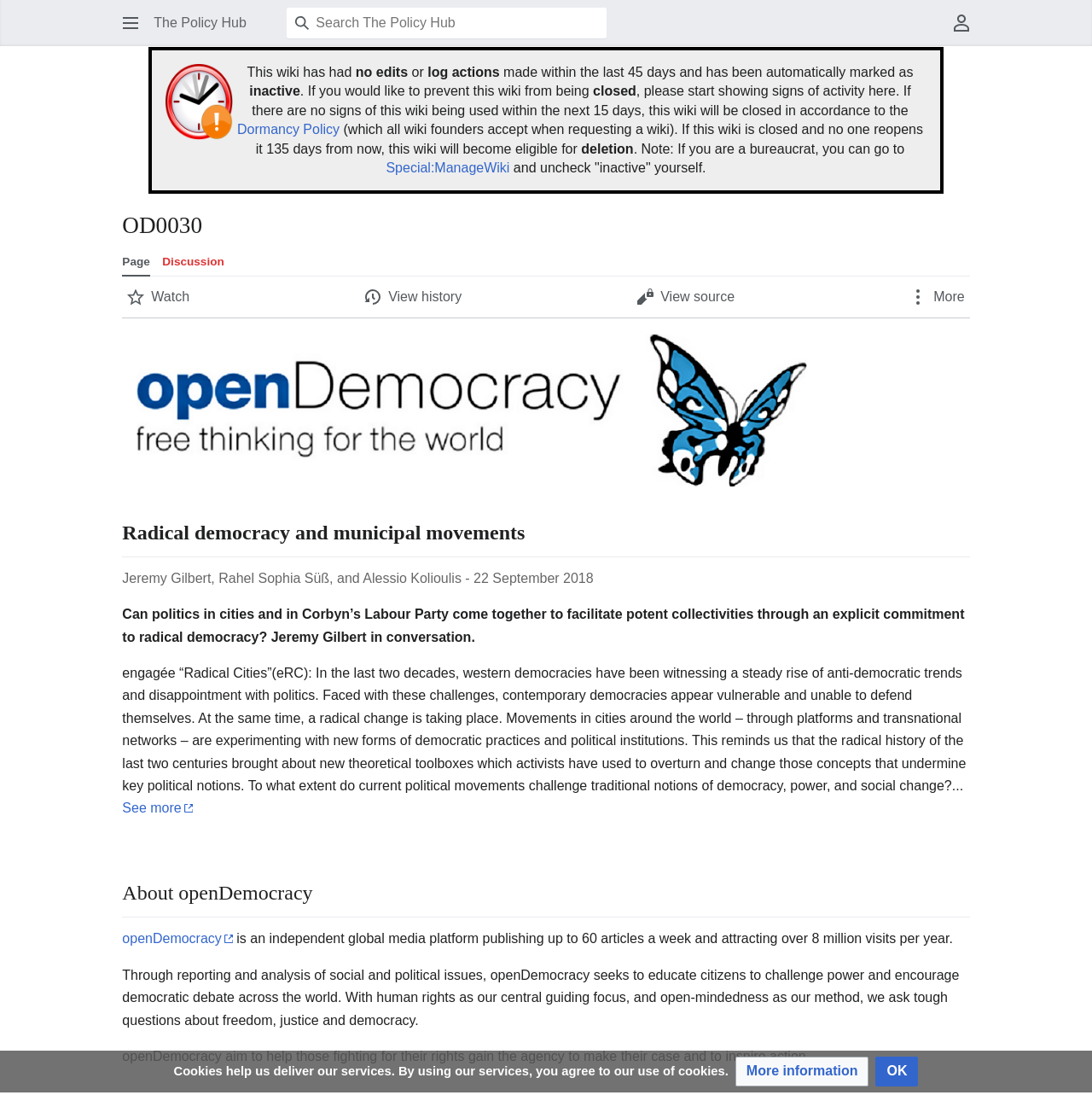Find the bounding box coordinates for the area that must be clicked to perform this action: "Read more about Radical democracy and municipal movements".

[0.112, 0.727, 0.176, 0.741]